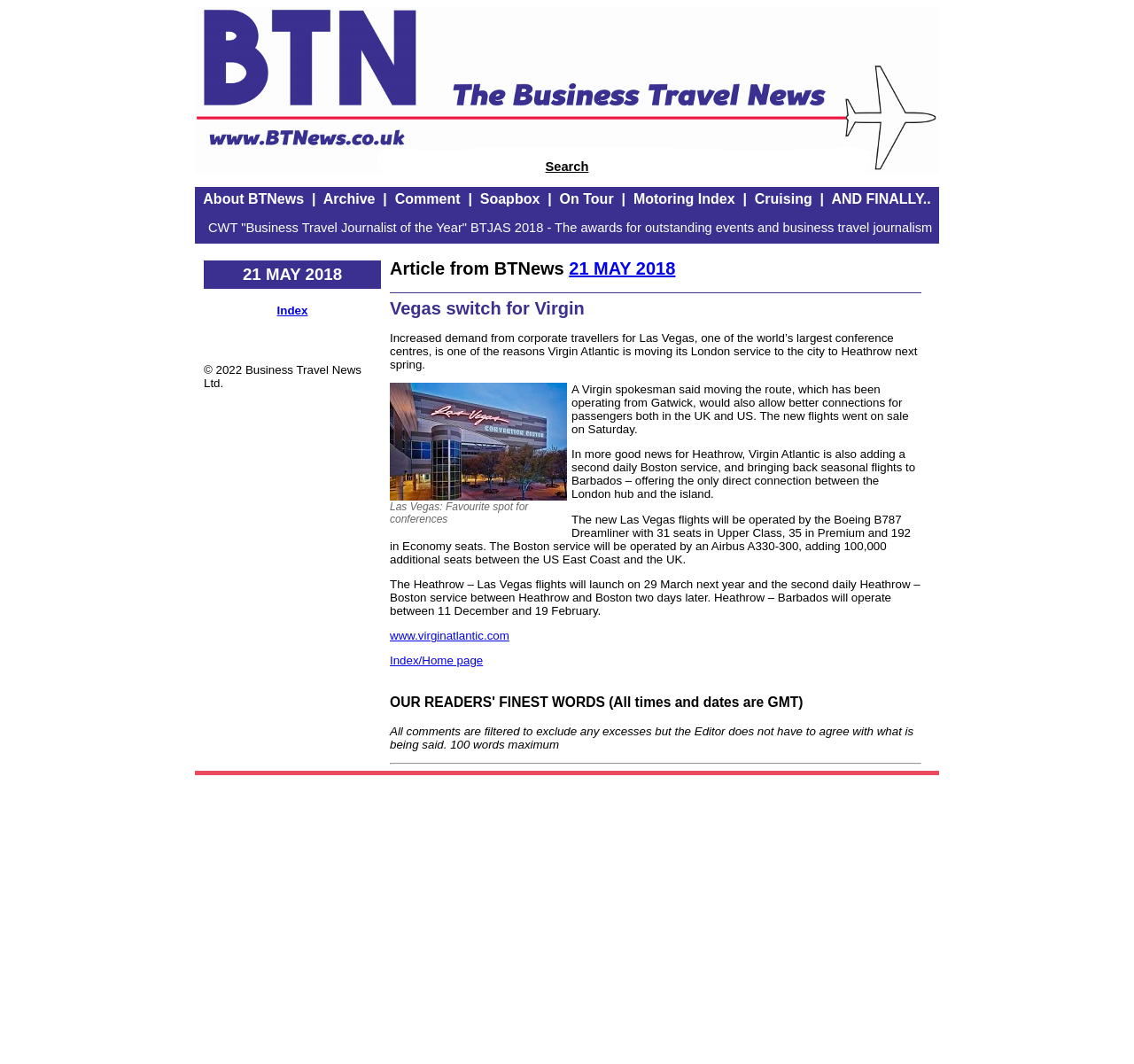Highlight the bounding box coordinates of the region I should click on to meet the following instruction: "Search for business travel news".

[0.481, 0.15, 0.519, 0.163]